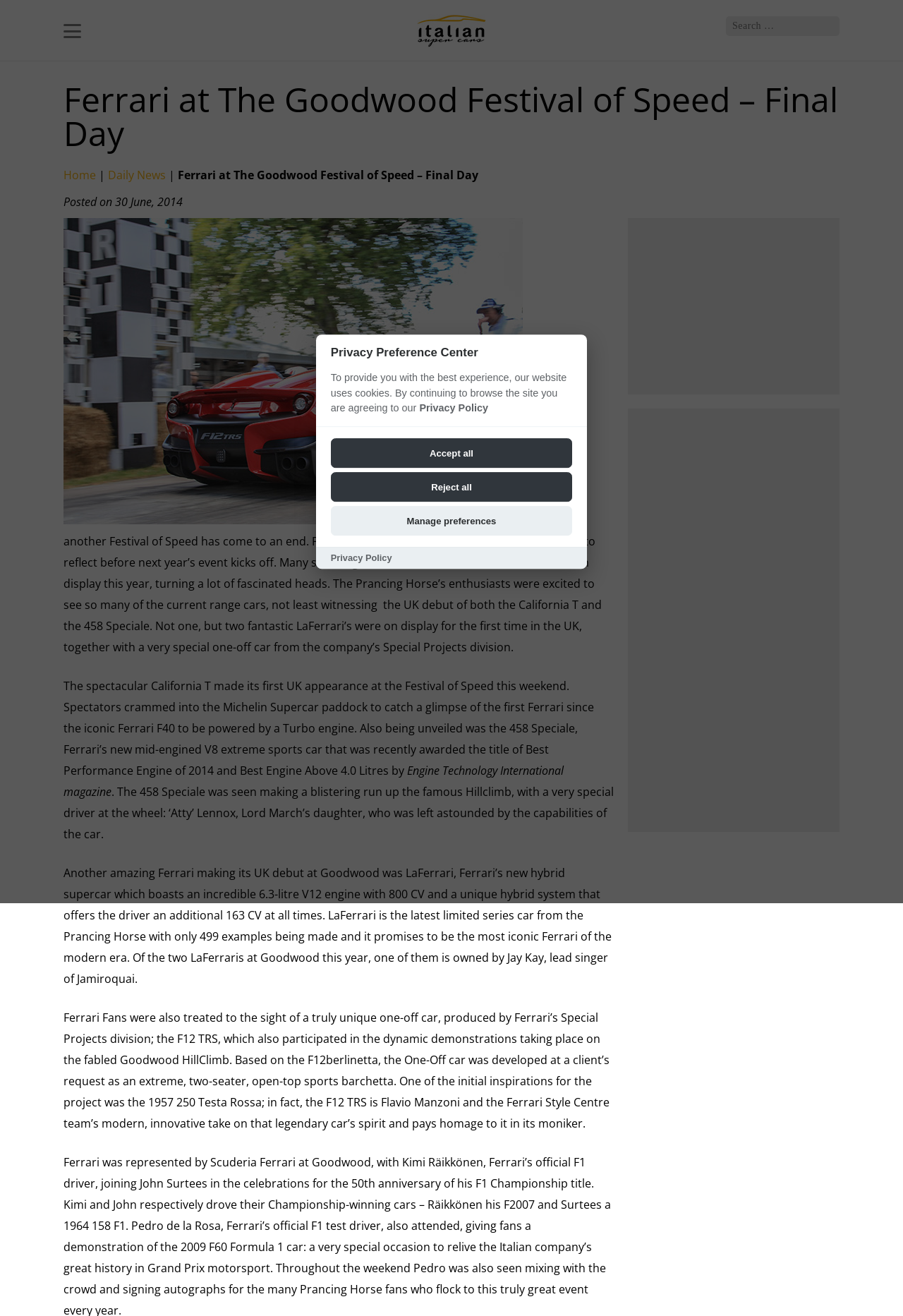Based on what you see in the screenshot, provide a thorough answer to this question: How many LaFerraris were on display at Goodwood?

I read the article and found that it mentions two LaFerraris being on display at Goodwood, one of which is owned by Jay Kay, the lead singer of Jamiroquai.